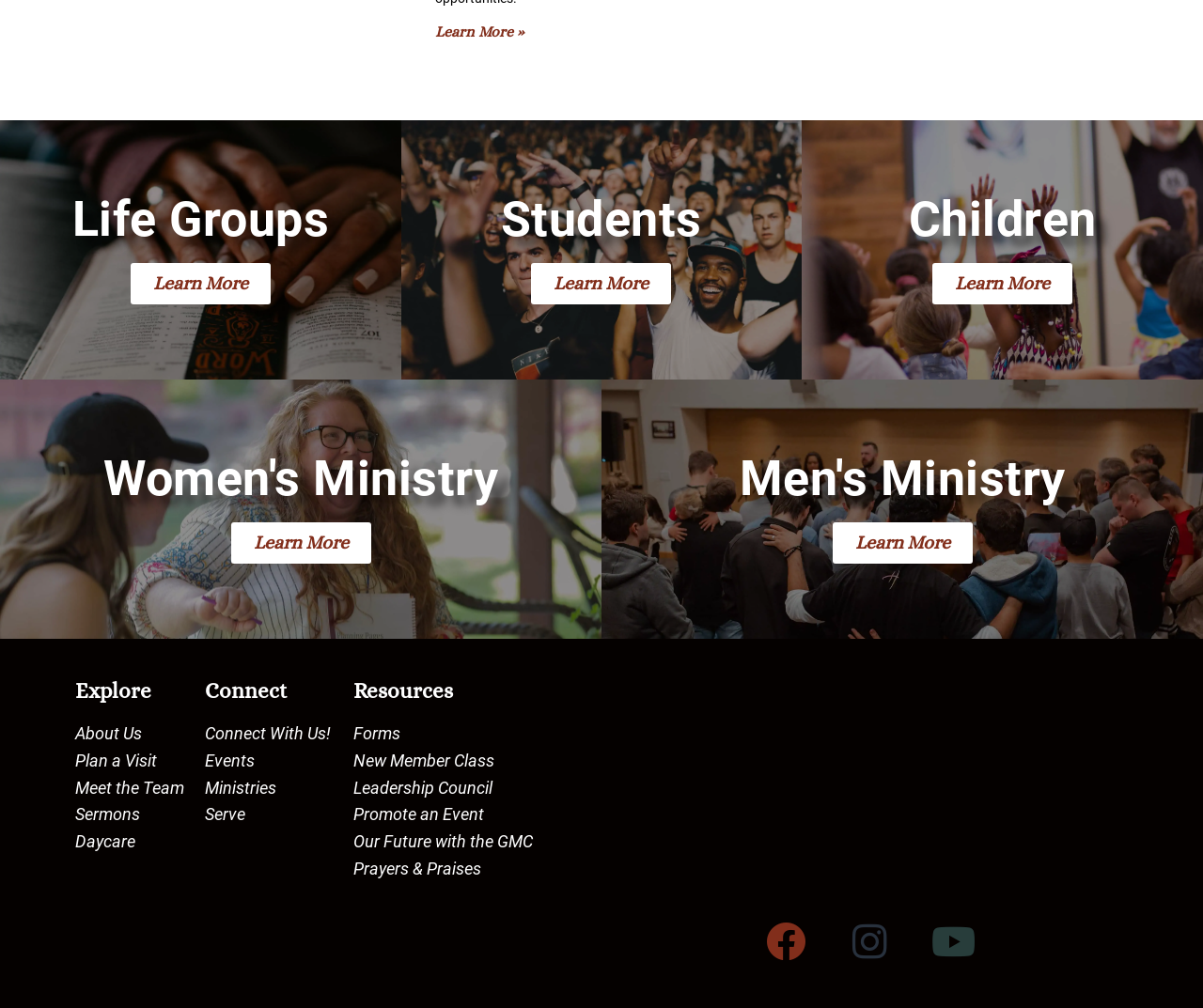From the element description: "Forms", extract the bounding box coordinates of the UI element. The coordinates should be expressed as four float numbers between 0 and 1, in the order [left, top, right, bottom].

[0.294, 0.715, 0.47, 0.742]